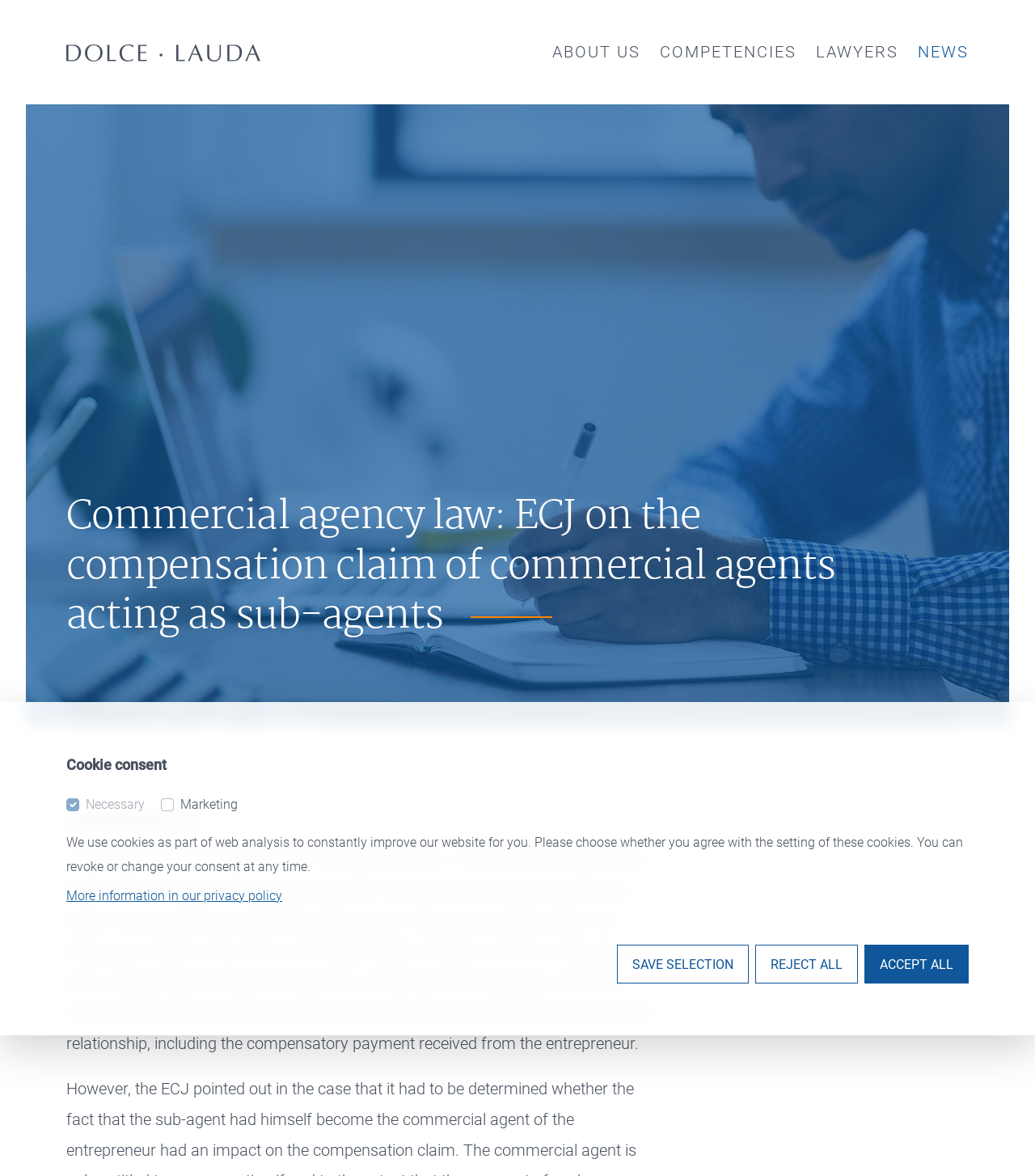Identify the bounding box coordinates of the section that should be clicked to achieve the task described: "Read the article about DISTRIBUTION LAW".

[0.064, 0.688, 0.63, 0.706]